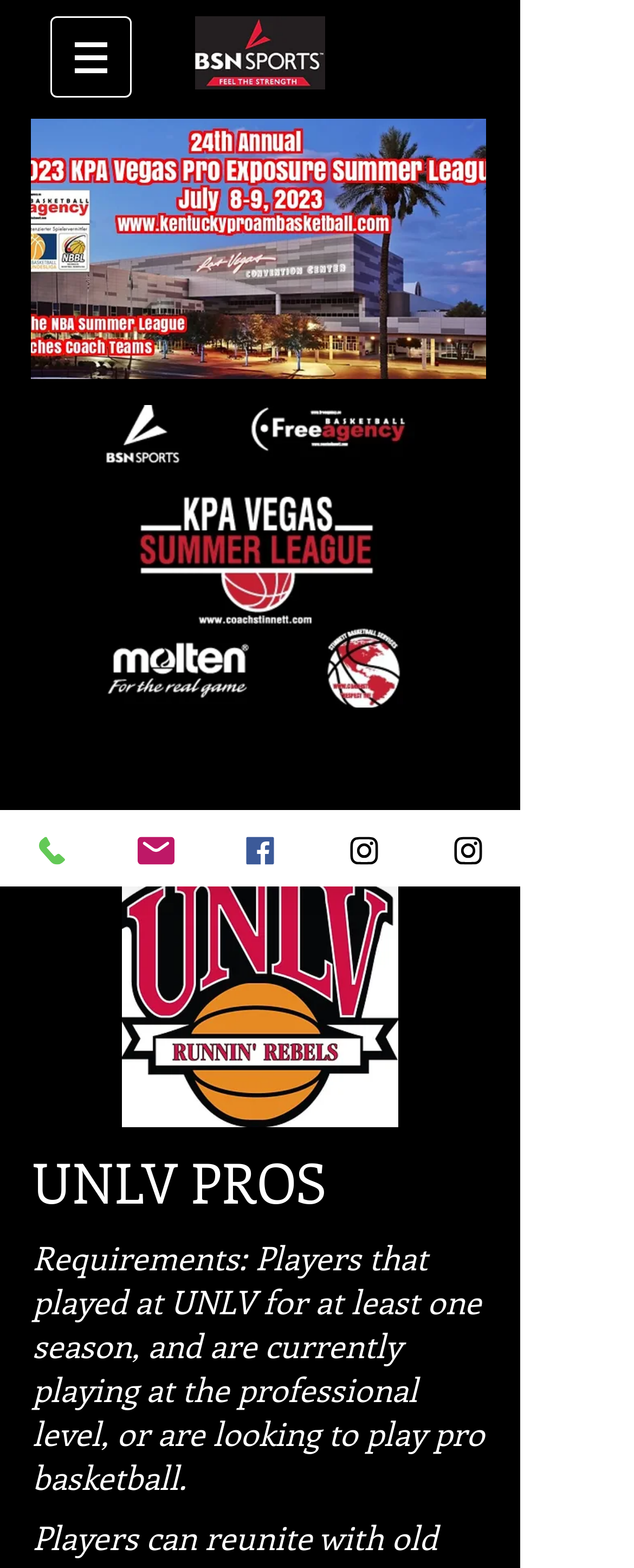Indicate the bounding box coordinates of the element that needs to be clicked to satisfy the following instruction: "Call the phone number". The coordinates should be four float numbers between 0 and 1, i.e., [left, top, right, bottom].

[0.0, 0.517, 0.164, 0.565]